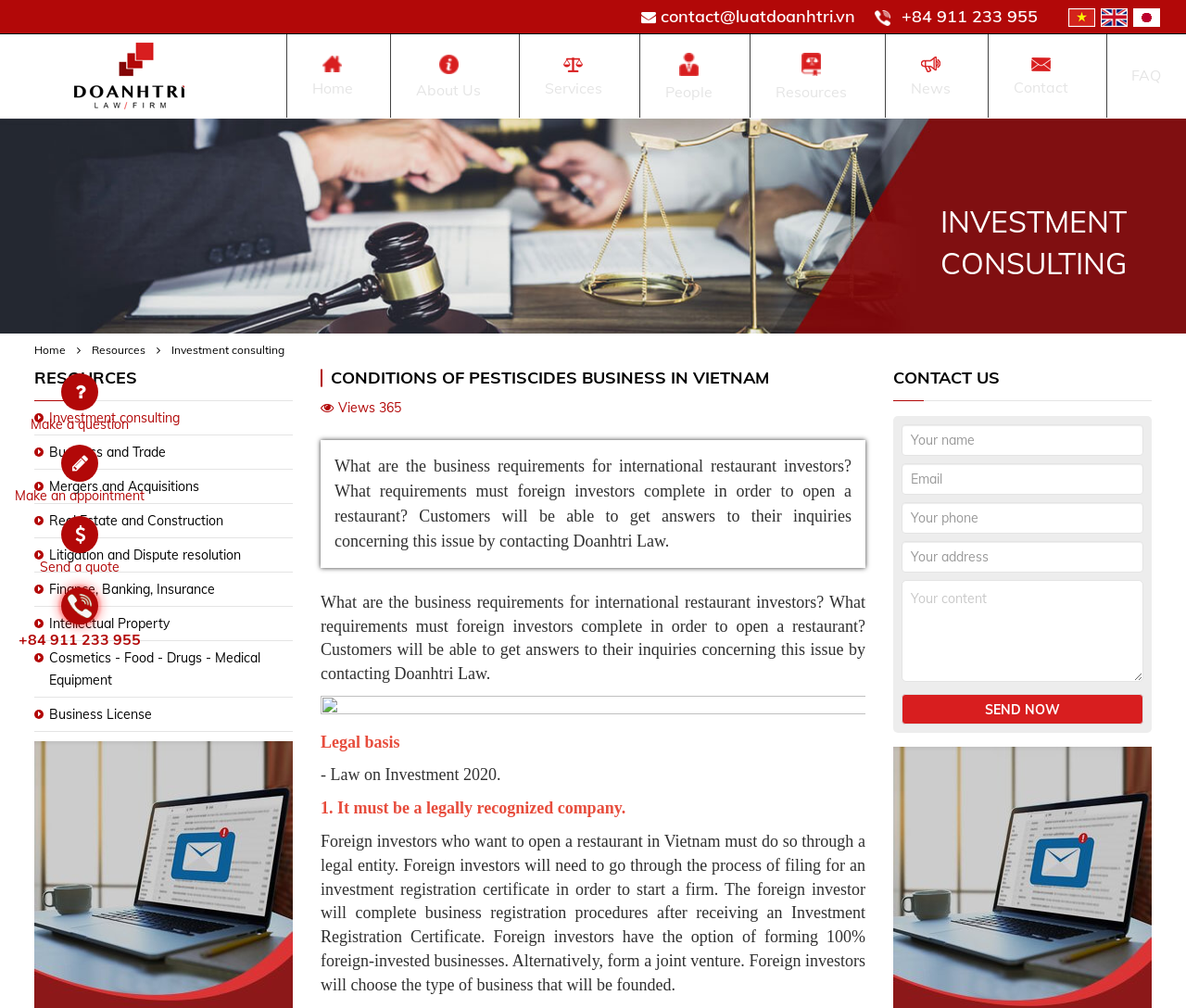Please determine the bounding box coordinates of the element's region to click in order to carry out the following instruction: "Send a quote". The coordinates should be four float numbers between 0 and 1, i.e., [left, top, right, bottom].

[0.034, 0.554, 0.101, 0.571]